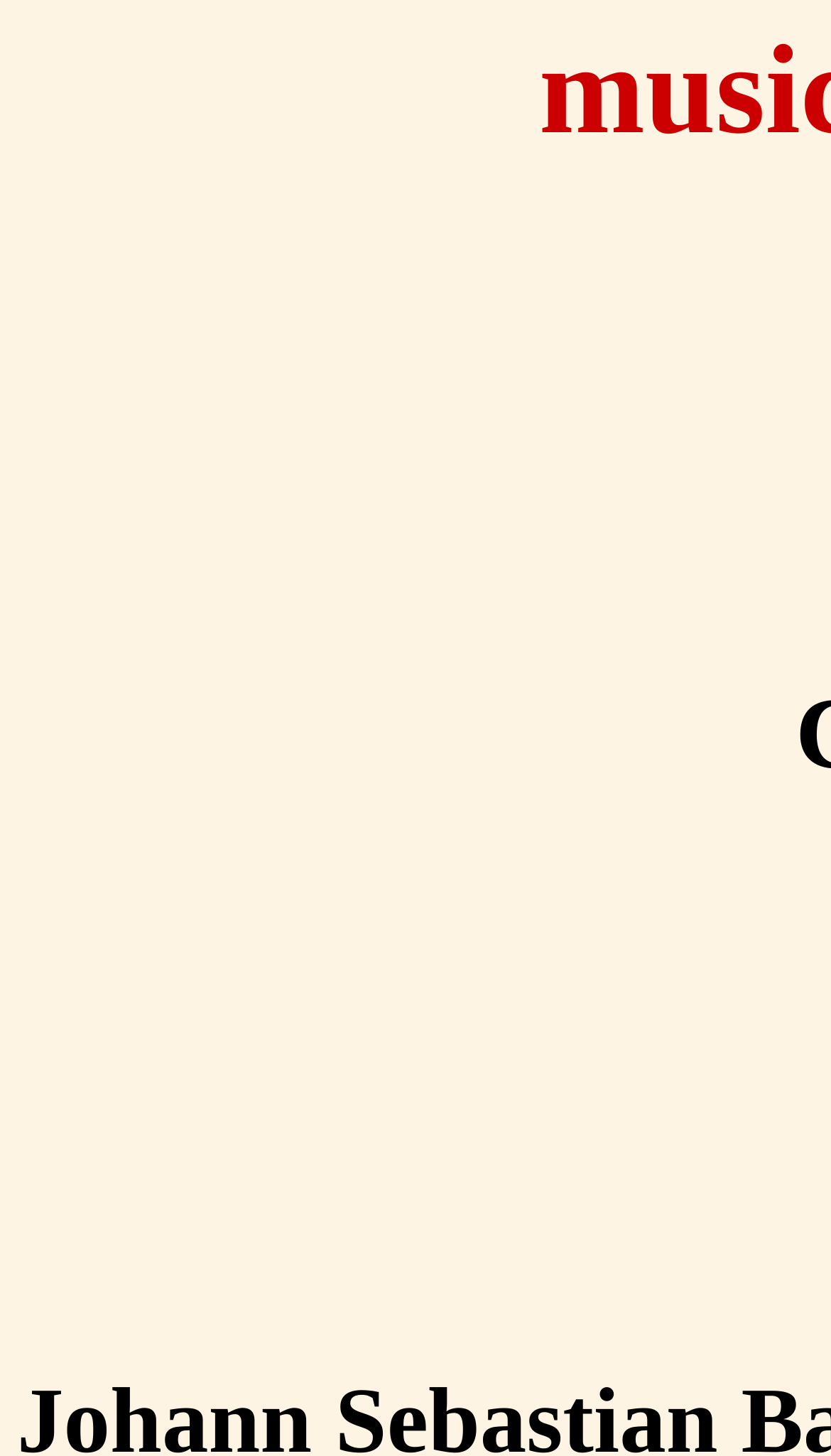Identify the webpage's primary heading and generate its text.

musica Dei donum
